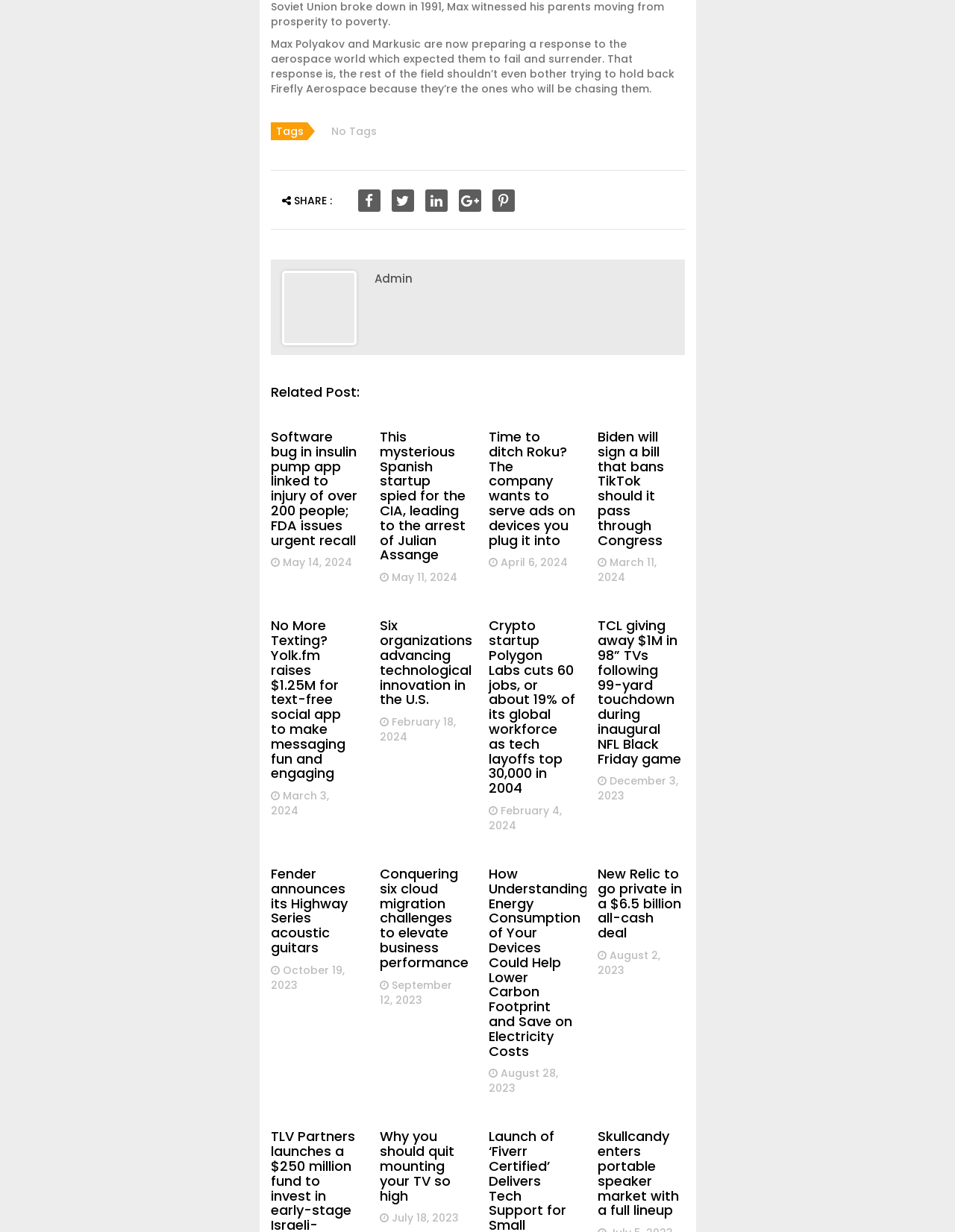How many related posts are listed on the page?
Give a single word or phrase as your answer by examining the image.

9